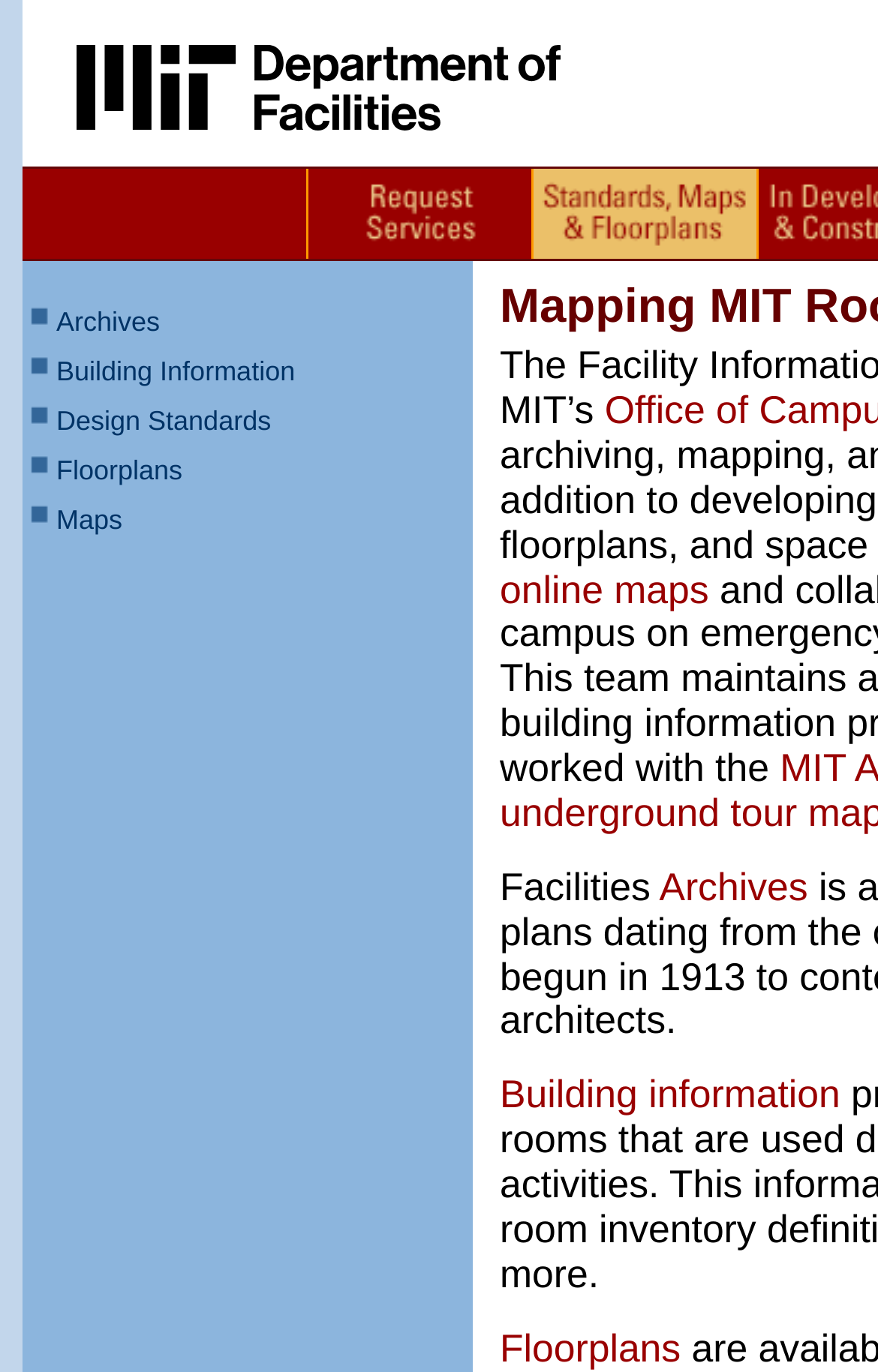Find the bounding box coordinates for the element that must be clicked to complete the instruction: "Click on Request Services". The coordinates should be four float numbers between 0 and 1, indicated as [left, top, right, bottom].

[0.35, 0.174, 0.604, 0.194]